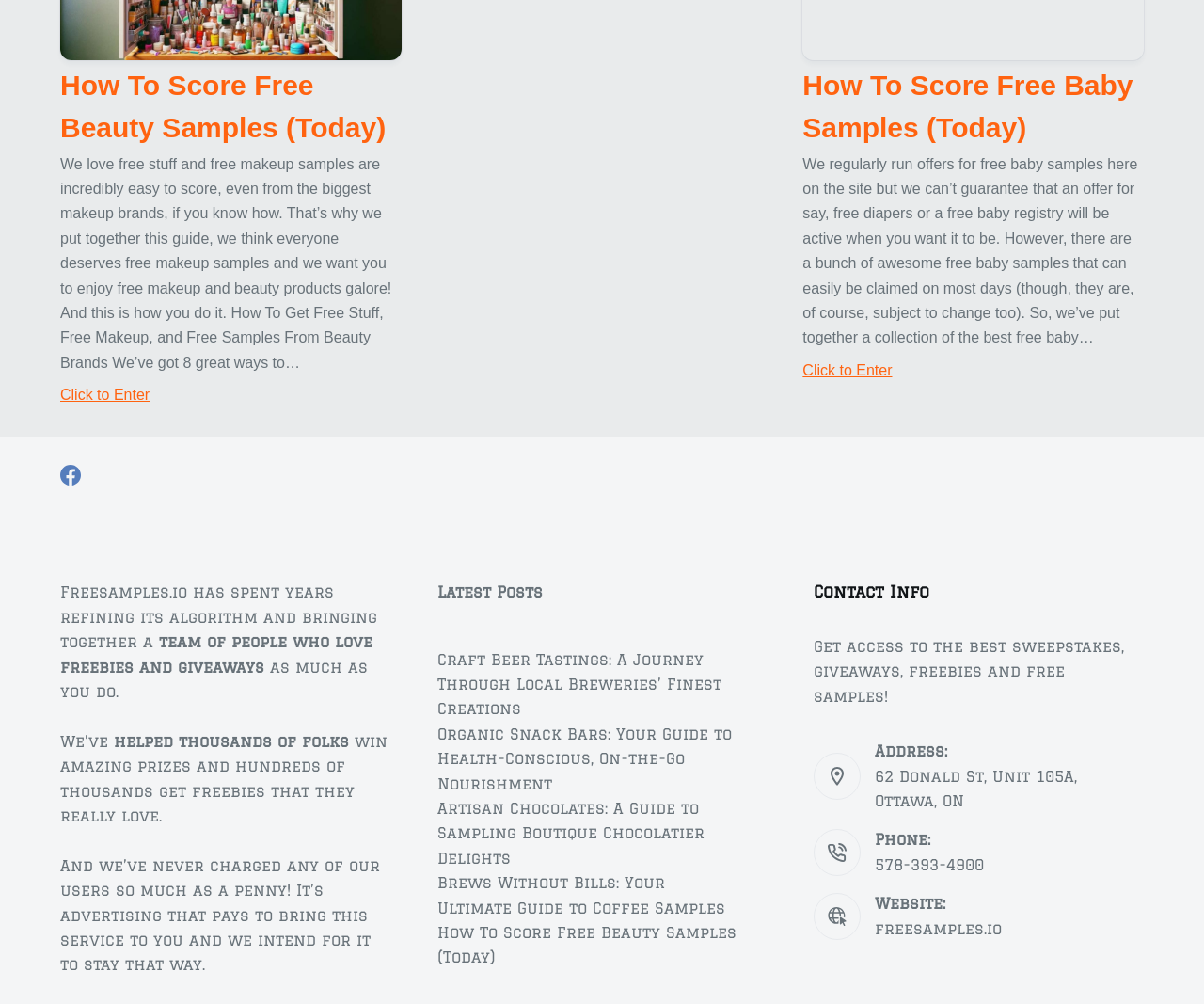Please find the bounding box for the UI component described as follows: "Click to Enter".

[0.05, 0.385, 0.124, 0.401]